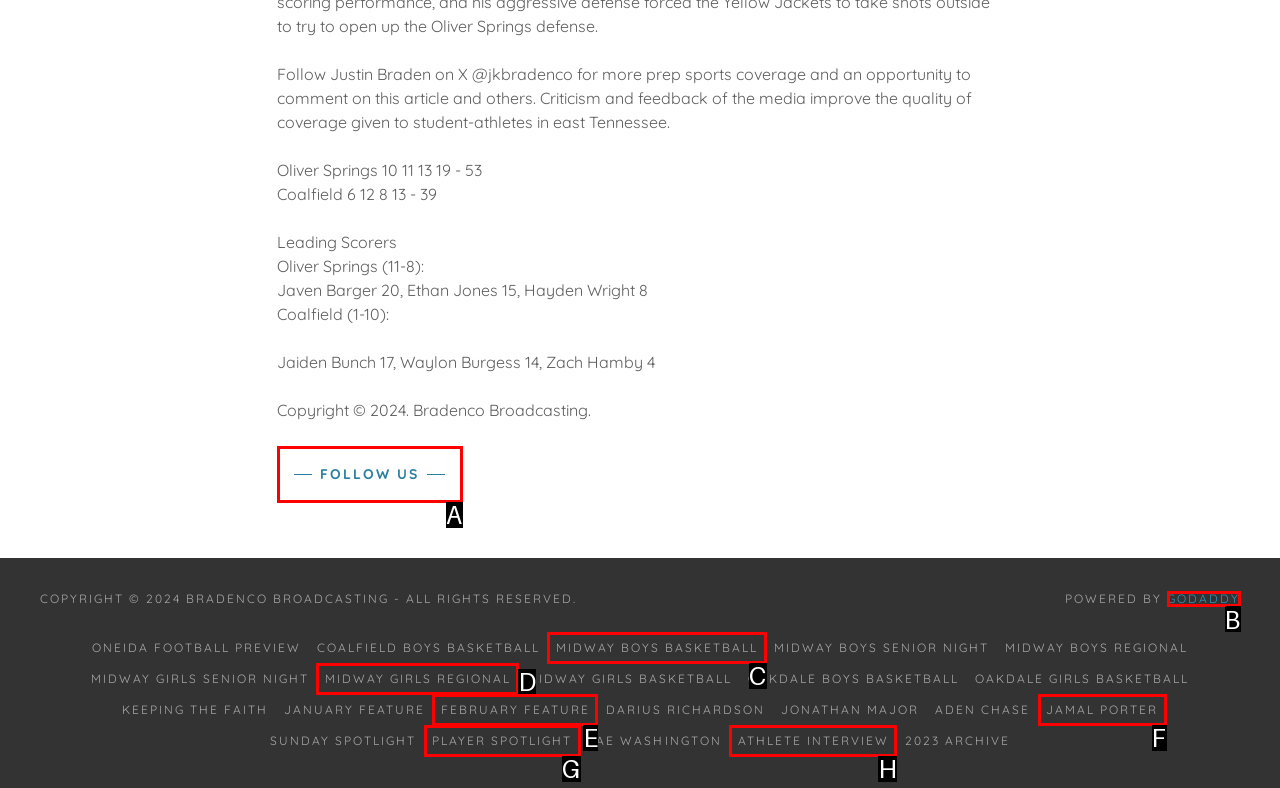Figure out which option to click to perform the following task: Go to the Godaddy website
Provide the letter of the correct option in your response.

B